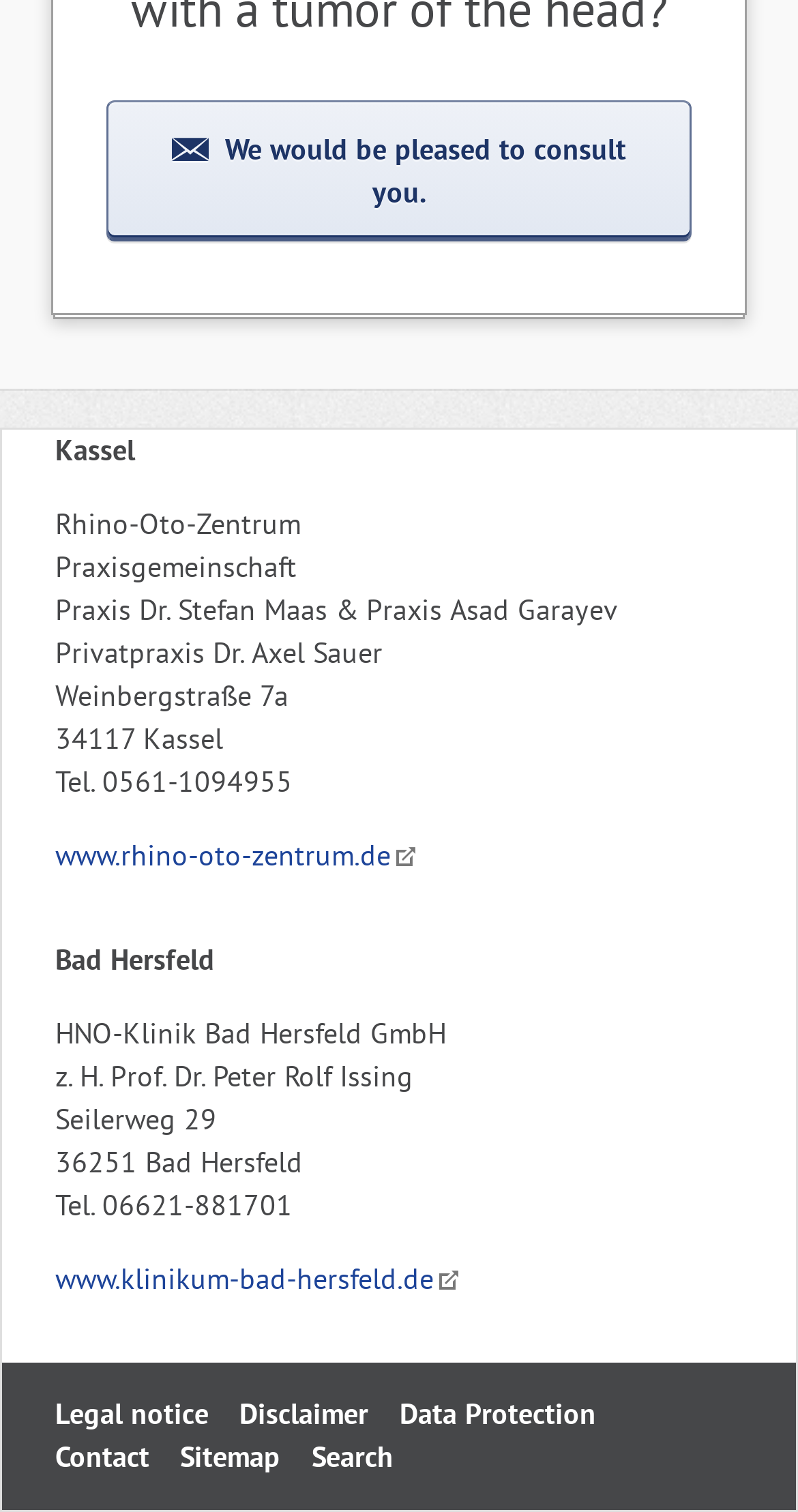Provide the bounding box coordinates of the area you need to click to execute the following instruction: "Go to the Bad Hersfeld page".

[0.069, 0.621, 0.931, 0.65]